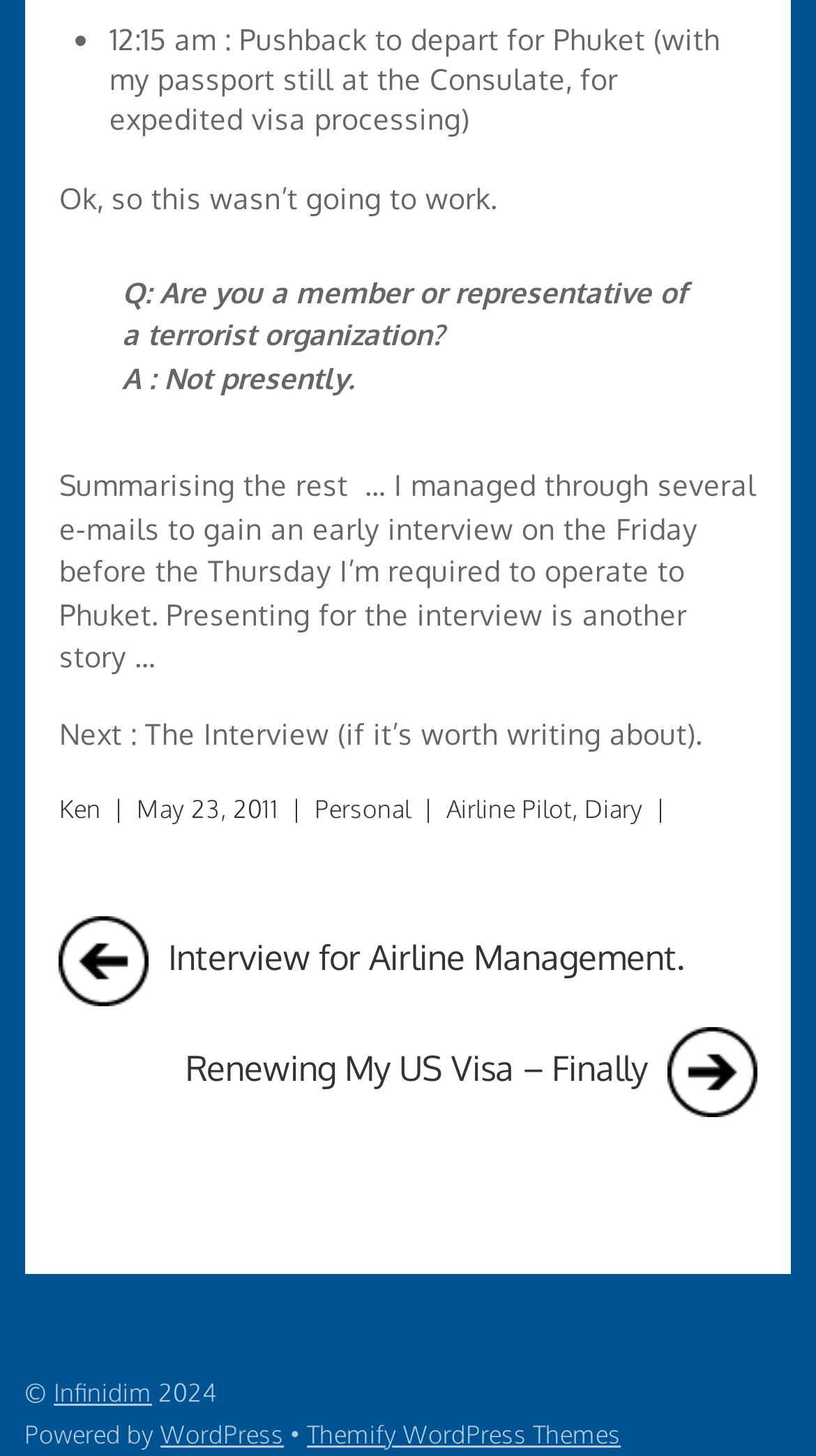For the following element description, predict the bounding box coordinates in the format (top-left x, top-left y, bottom-right x, bottom-right y). All values should be floating point numbers between 0 and 1. Description: Themify WordPress Themes

[0.376, 0.974, 0.761, 0.996]